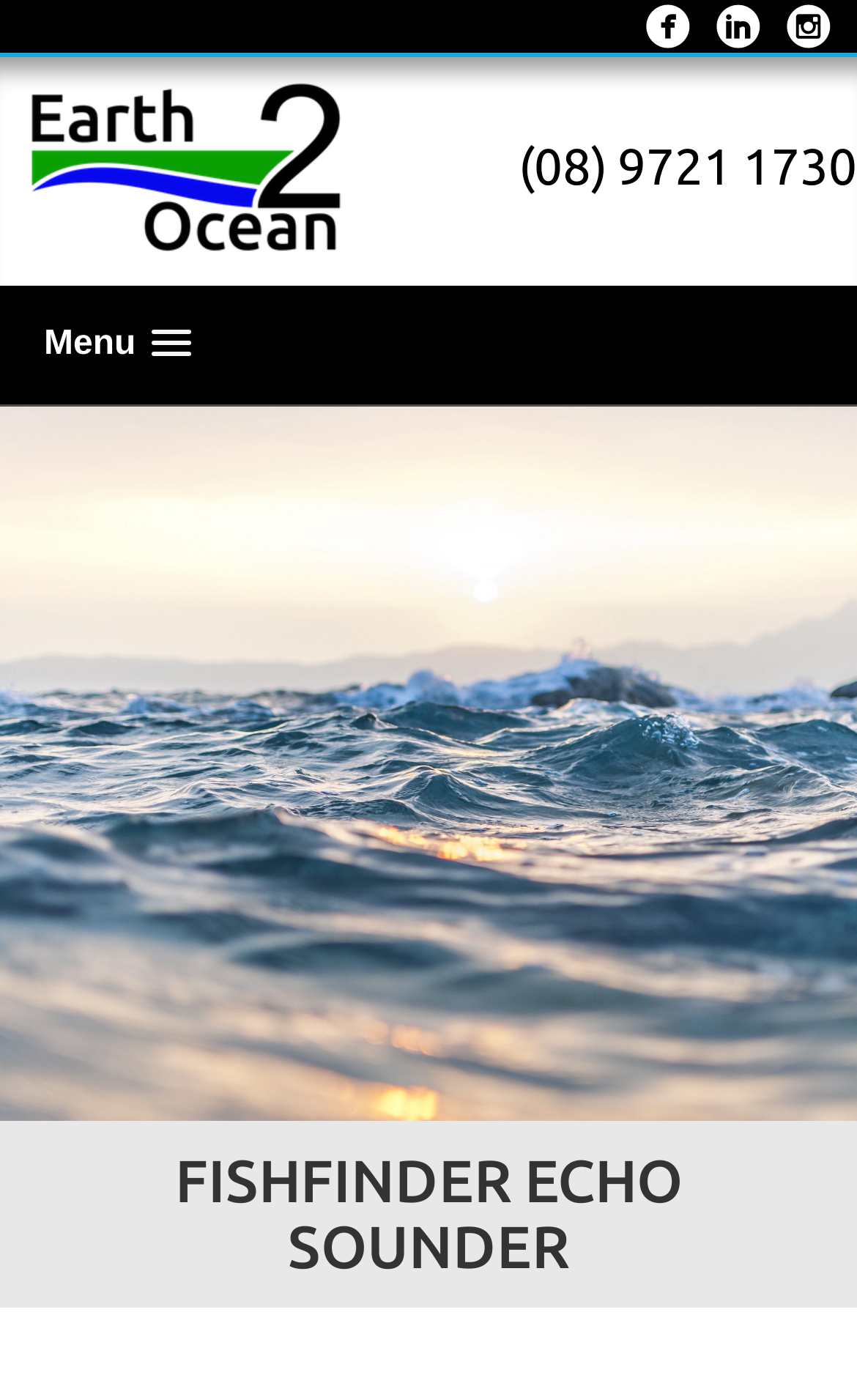Bounding box coordinates should be in the format (top-left x, top-left y, bottom-right x, bottom-right y) and all values should be floating point numbers between 0 and 1. Determine the bounding box coordinate for the UI element described as: (08) 9721 1730

[0.605, 0.099, 1.0, 0.138]